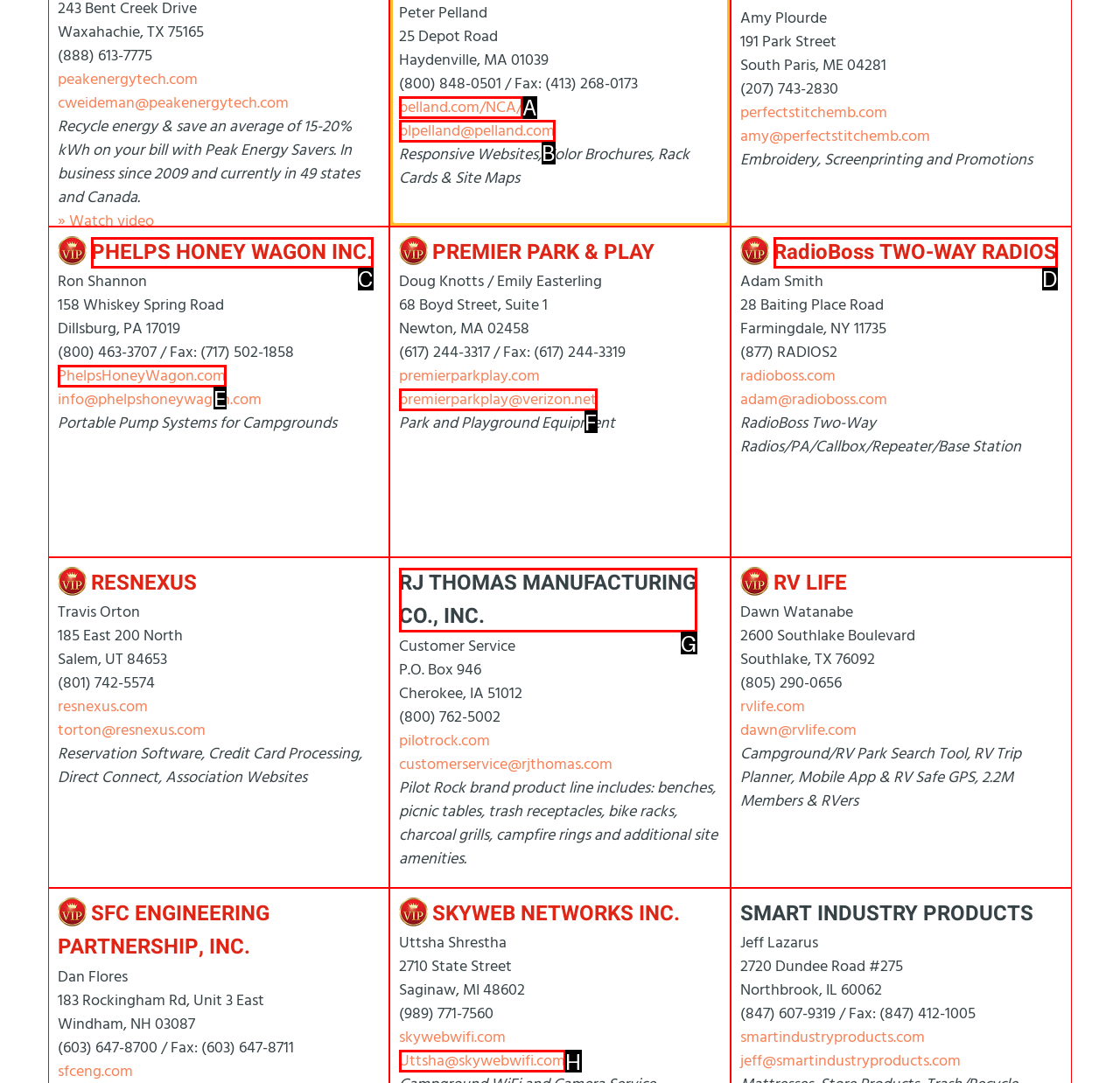From the given options, find the HTML element that fits the description: About. Reply with the letter of the chosen element.

None